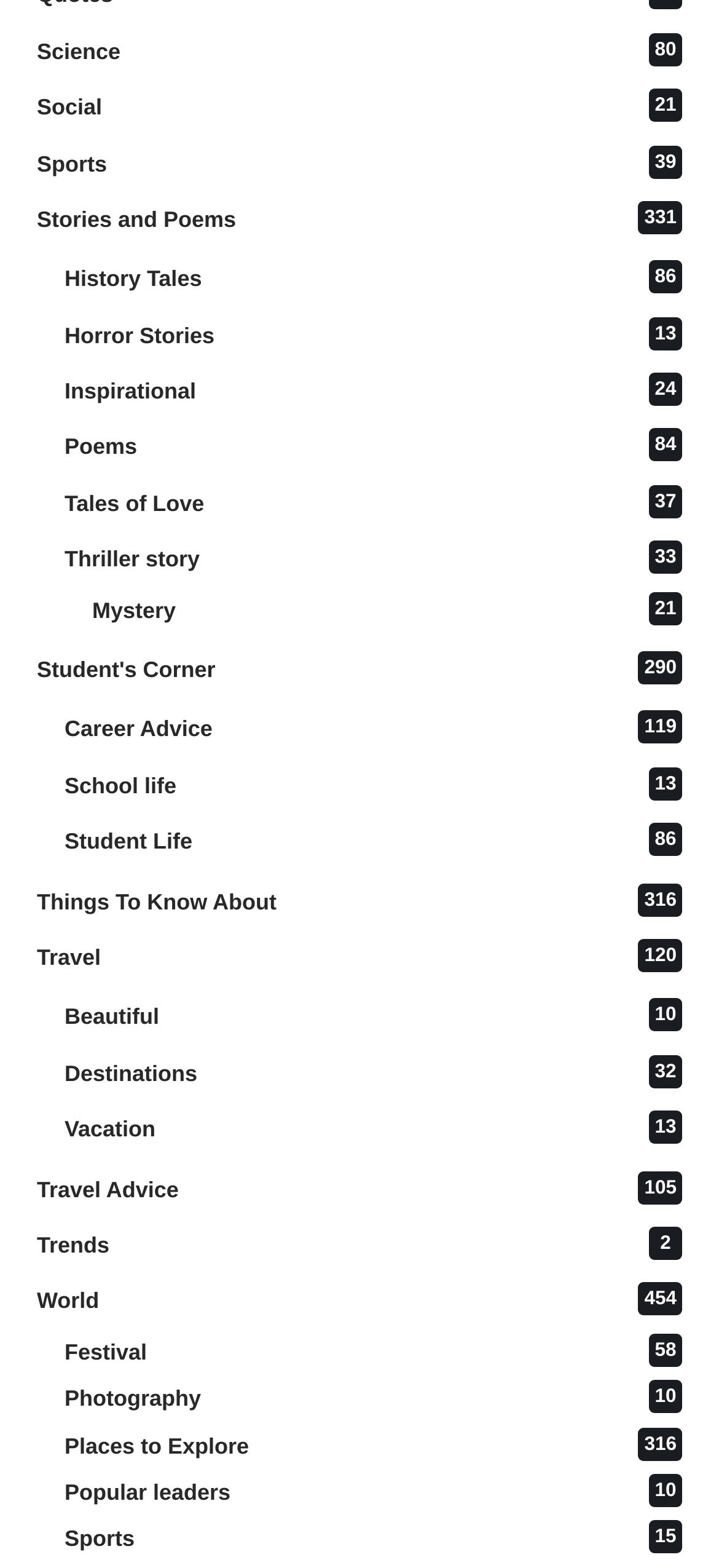Identify the bounding box coordinates necessary to click and complete the given instruction: "Explore Travel".

[0.051, 0.593, 0.949, 0.629]